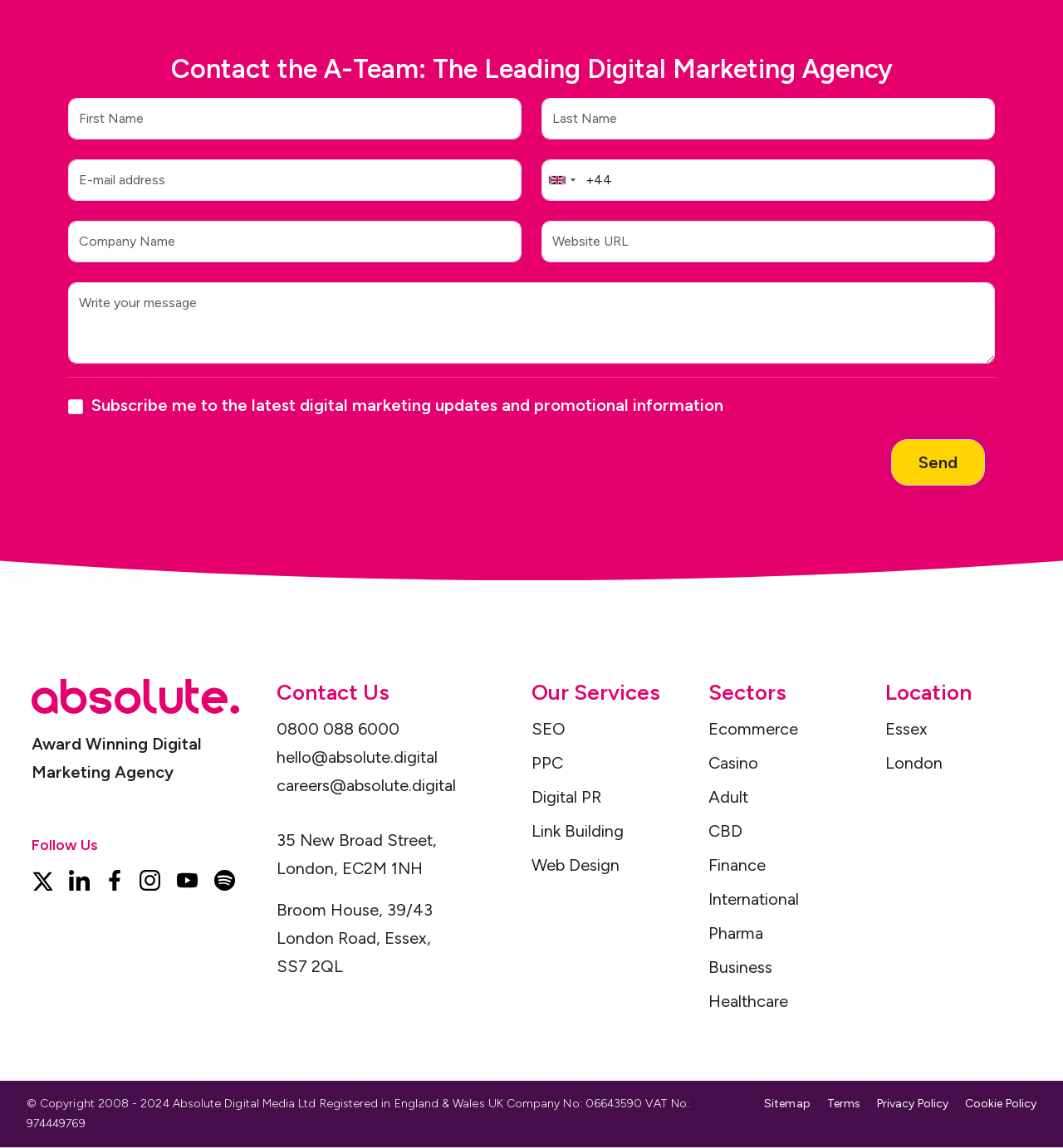Analyze the image and deliver a detailed answer to the question: What is the purpose of the form on the webpage?

The form on the webpage is a contact form, which can be inferred from the presence of textboxes for First Name, Last Name, E-mail address, Phone Number, Company Name, Website URL, and a message, along with a Send button.